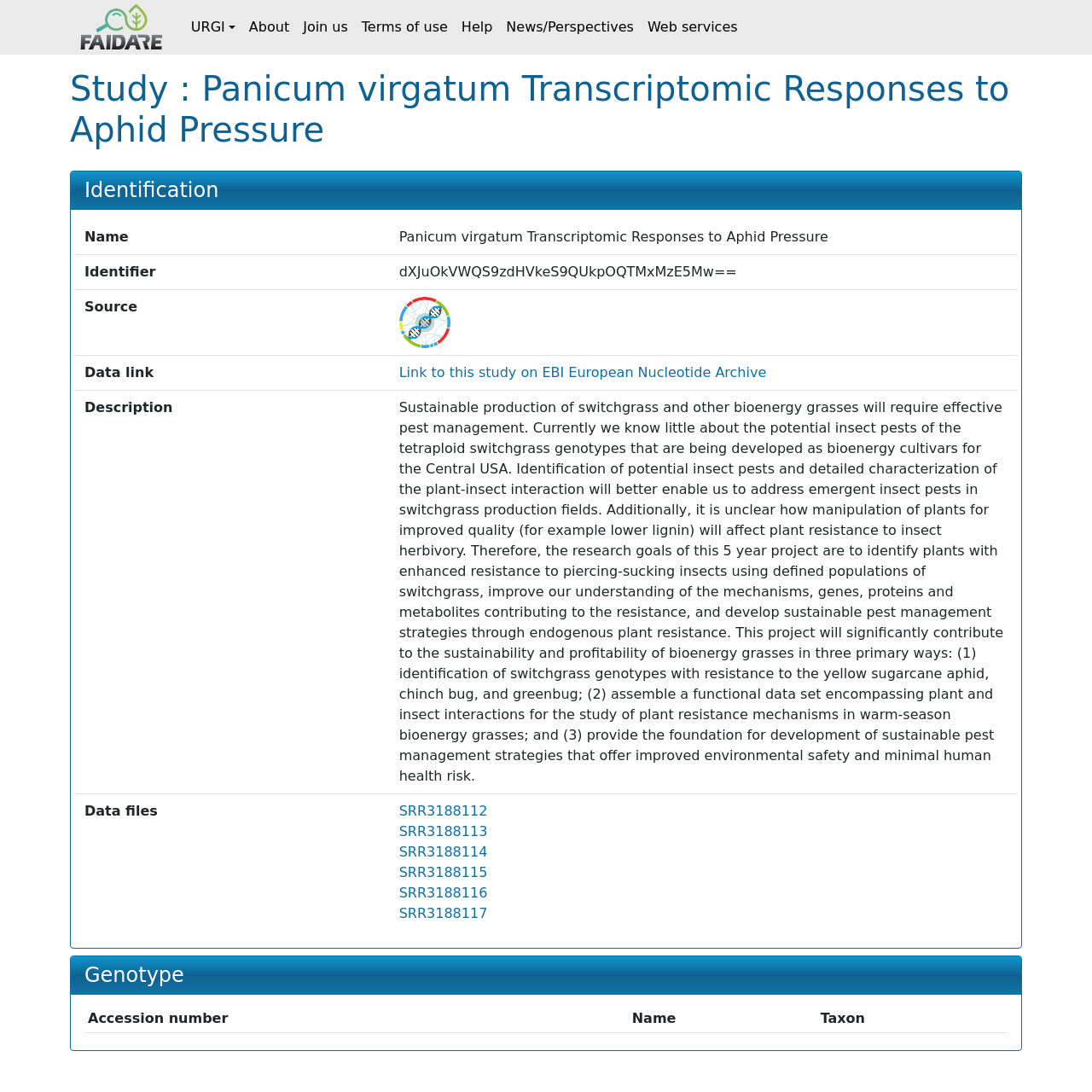What is the source of the data?
Look at the webpage screenshot and answer the question with a detailed explanation.

I found the answer by looking at the 'Source' section, which has a link to 'EBI European Nucleotide Archive logo'. This suggests that the data is sourced from the European Nucleotide Archive.